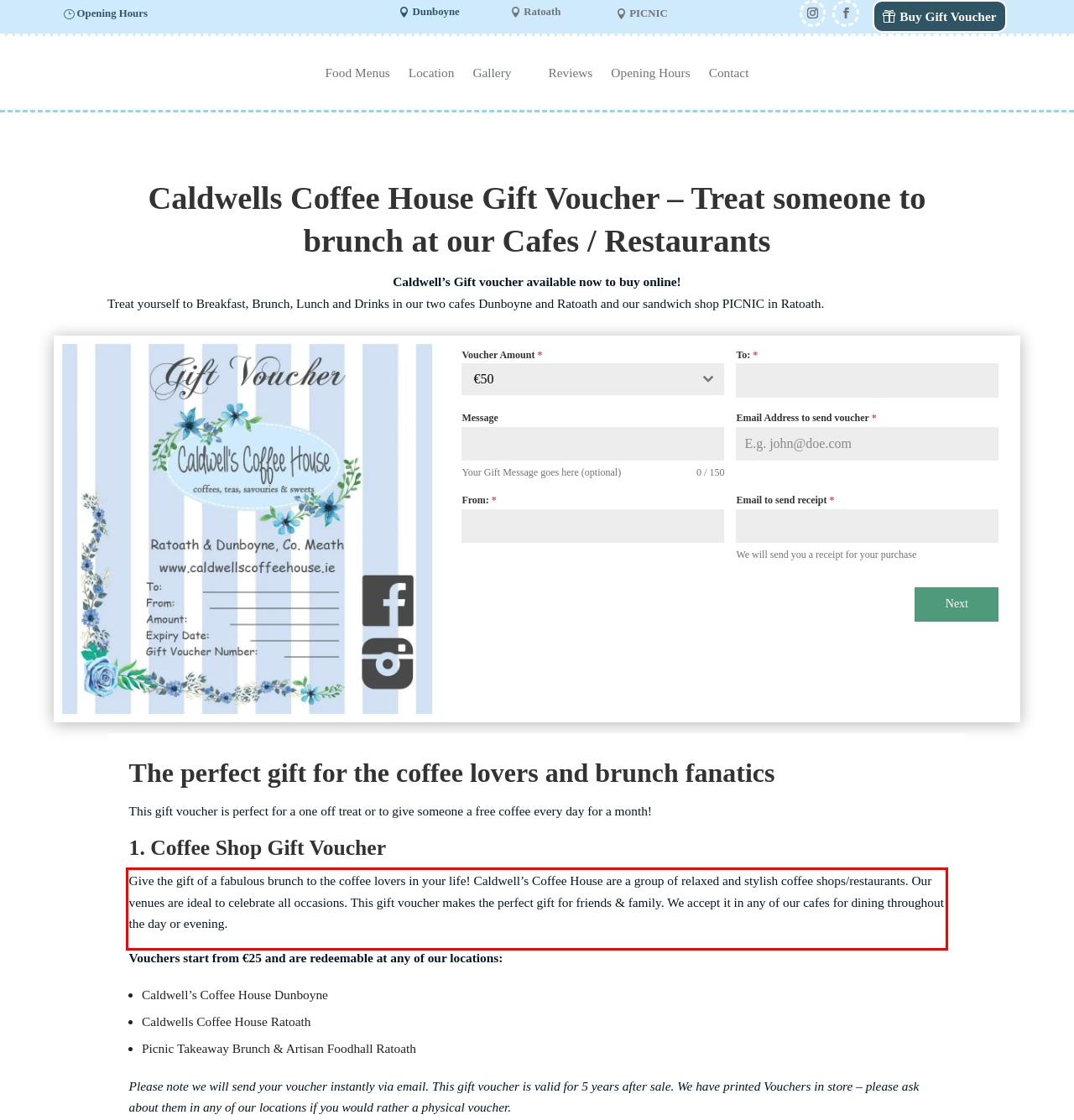Identify the text inside the red bounding box in the provided webpage screenshot and transcribe it.

Give the gift of a fabulous brunch to the coffee lovers in your life! Caldwell’s Coffee House are a group of relaxed and stylish coffee shops/restaurants. Our venues are ideal to celebrate all occasions. This gift voucher makes the perfect gift for friends & family. We accept it in any of our cafes for dining throughout the day or evening.